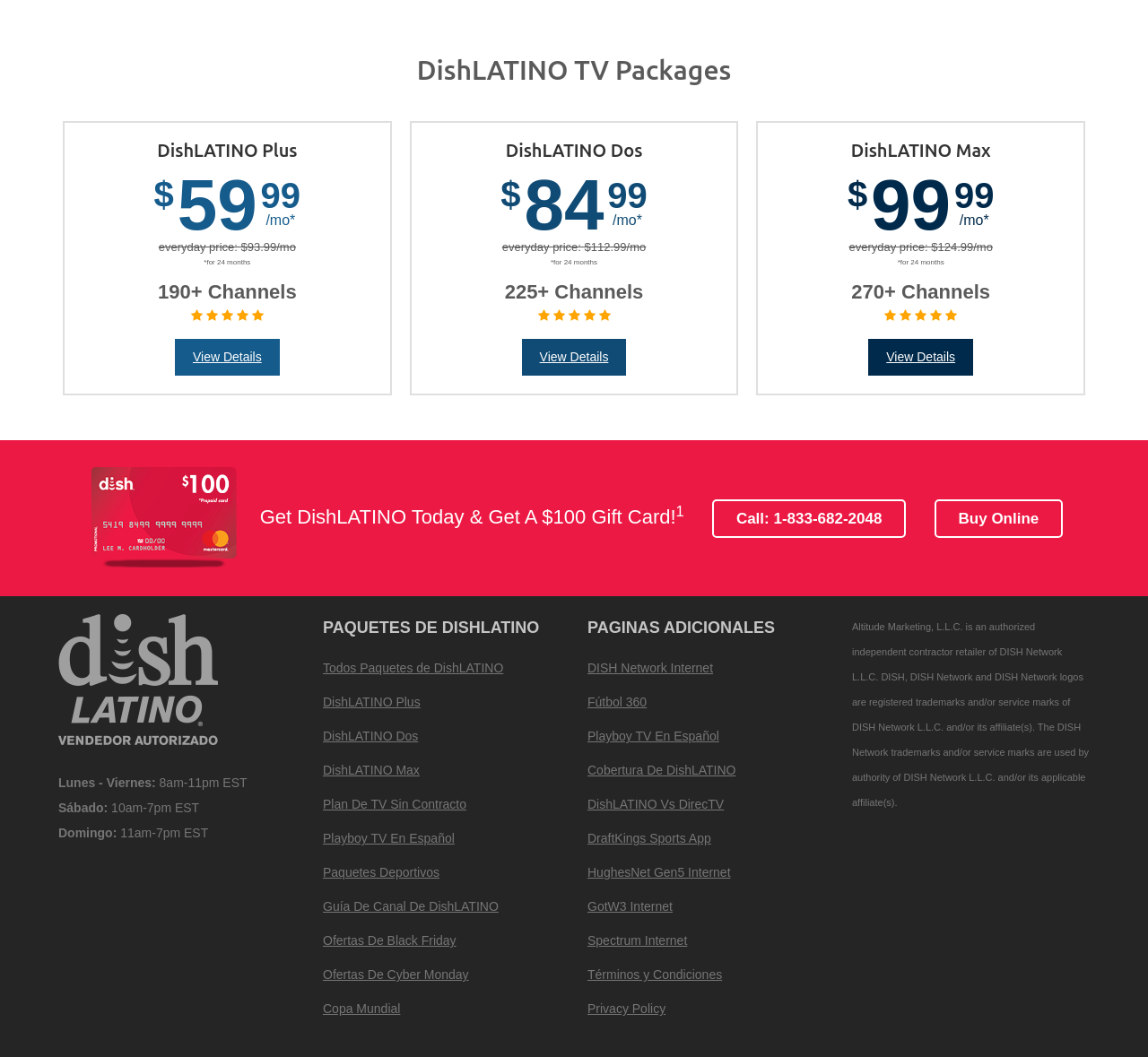Answer this question in one word or a short phrase: What is the phone number to call for more information?

1-833-682-2048